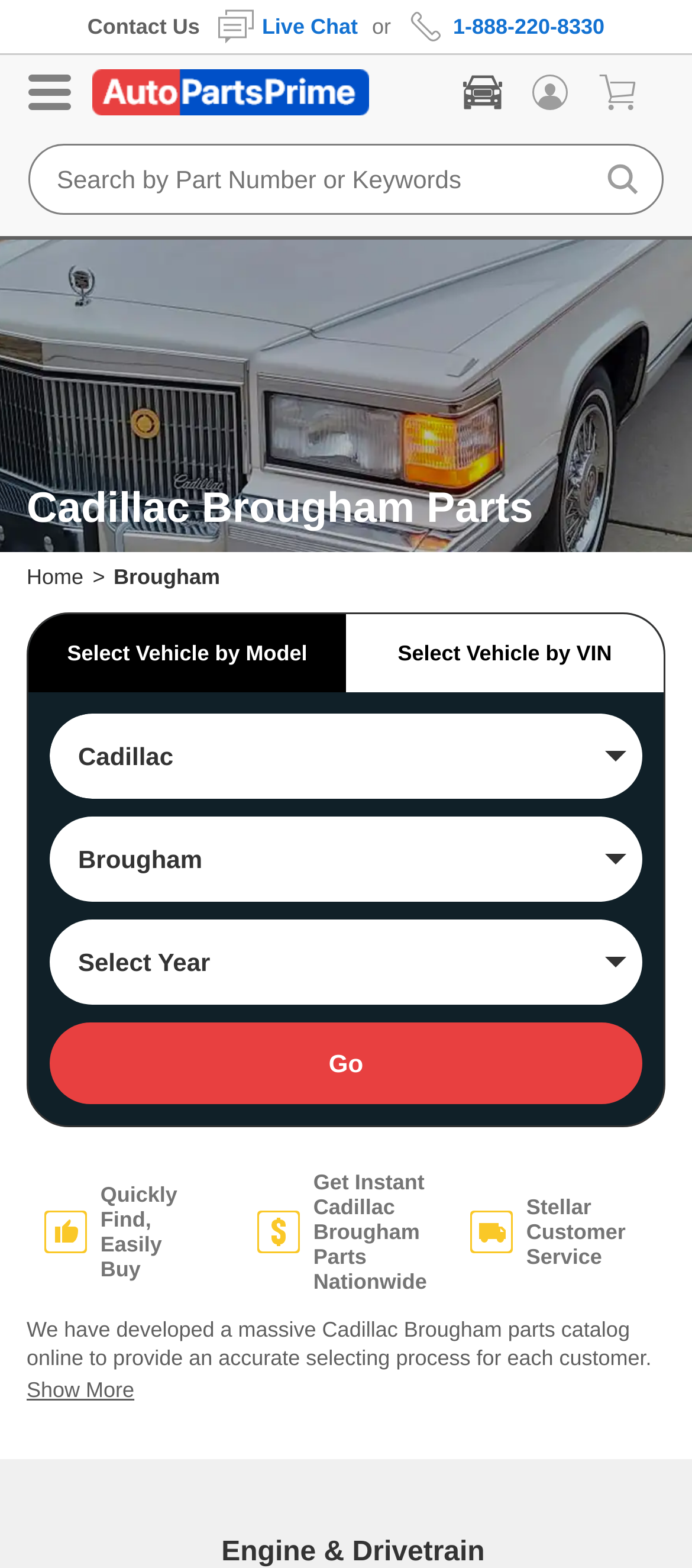What is the purpose of the search bar?
Based on the visual, give a brief answer using one word or a short phrase.

Search by Part Number or Keywords